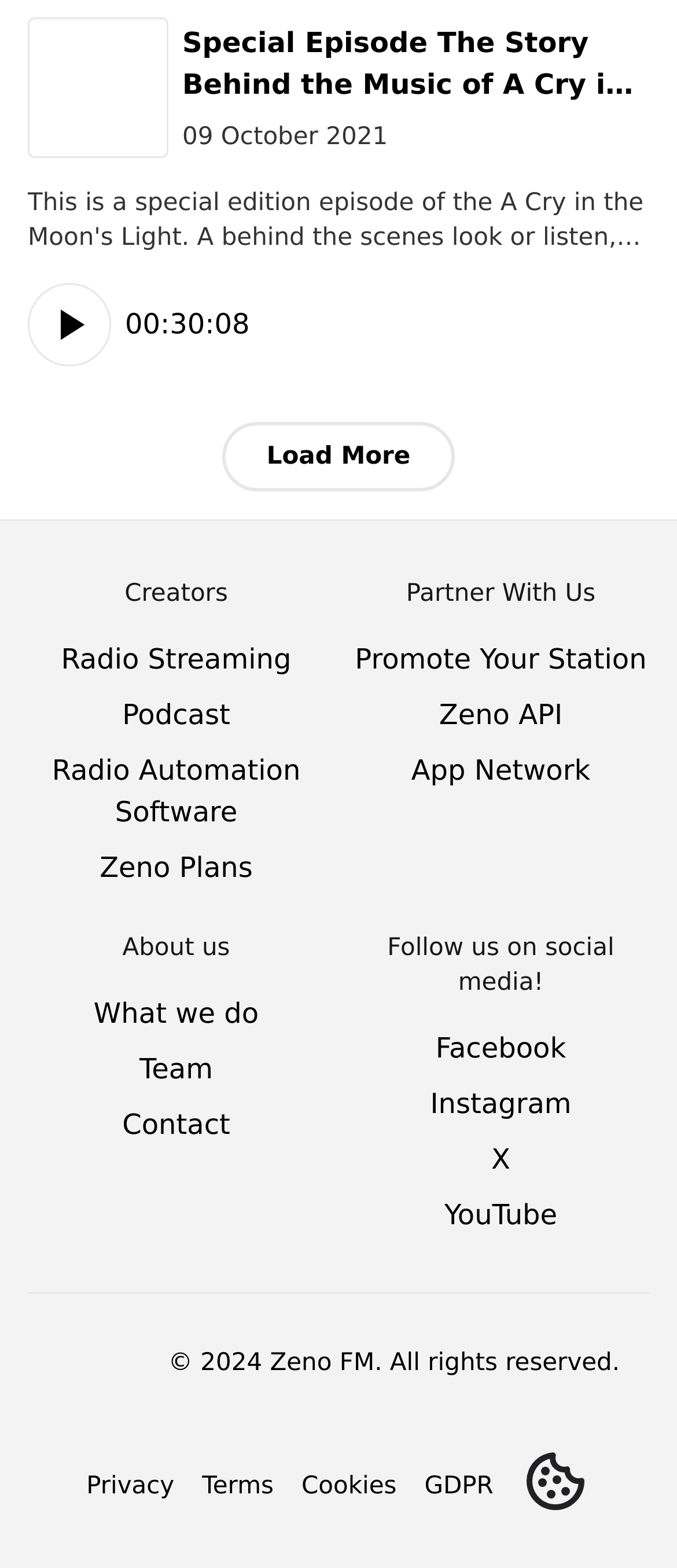Please provide a detailed answer to the question below by examining the image:
What are the social media platforms that Zeno FM has a presence on?

I found the social media platforms by looking at the link elements with the text 'Facebook', 'Instagram', and 'YouTube'. These elements are located near the heading element with the text 'Follow us on social media!', suggesting they are related to Zeno FM's social media presence.